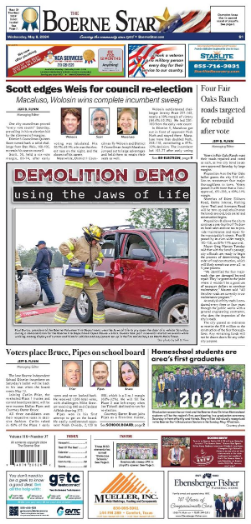What type of equipment is being demonstrated?
By examining the image, provide a one-word or phrase answer.

Jaws of Life